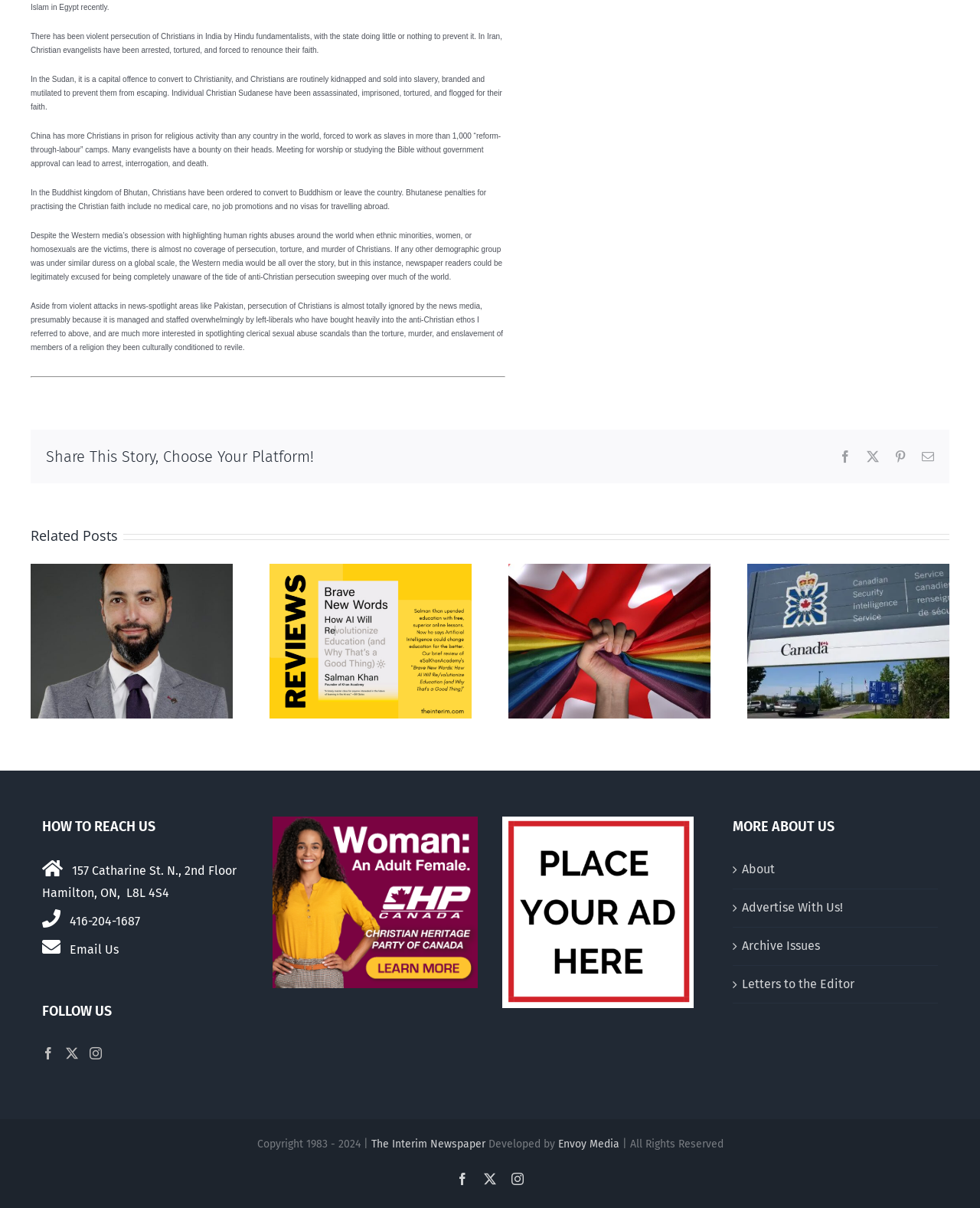Specify the bounding box coordinates for the region that must be clicked to perform the given instruction: "Click on Study plans".

None